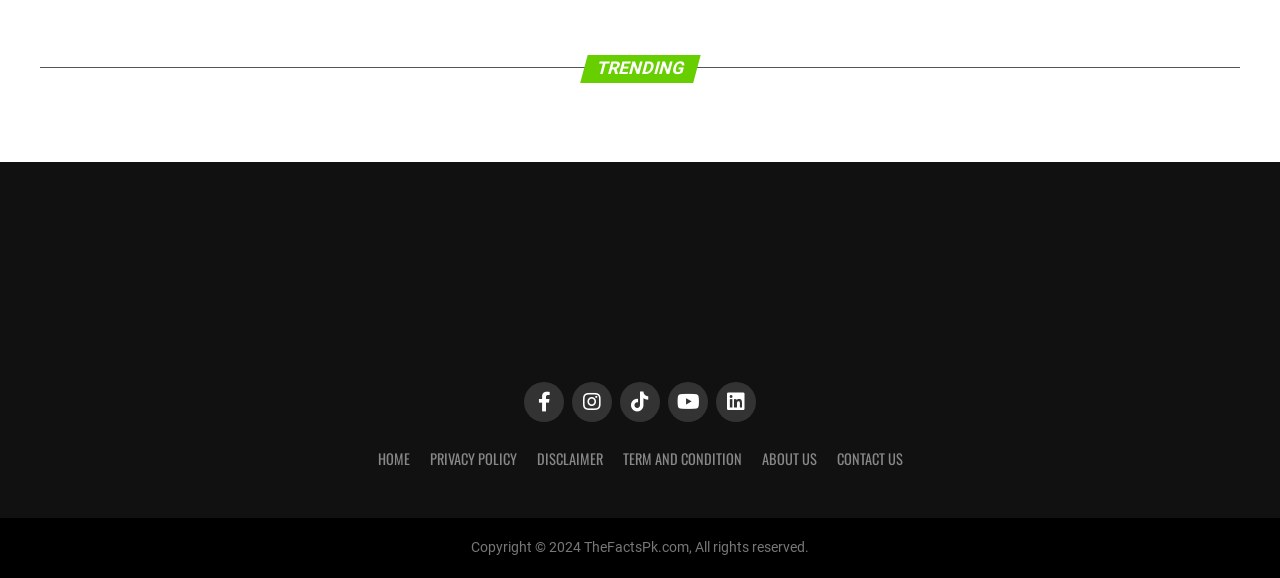Please reply to the following question with a single word or a short phrase:
What is ChatGPT Plus based on?

GPT-4